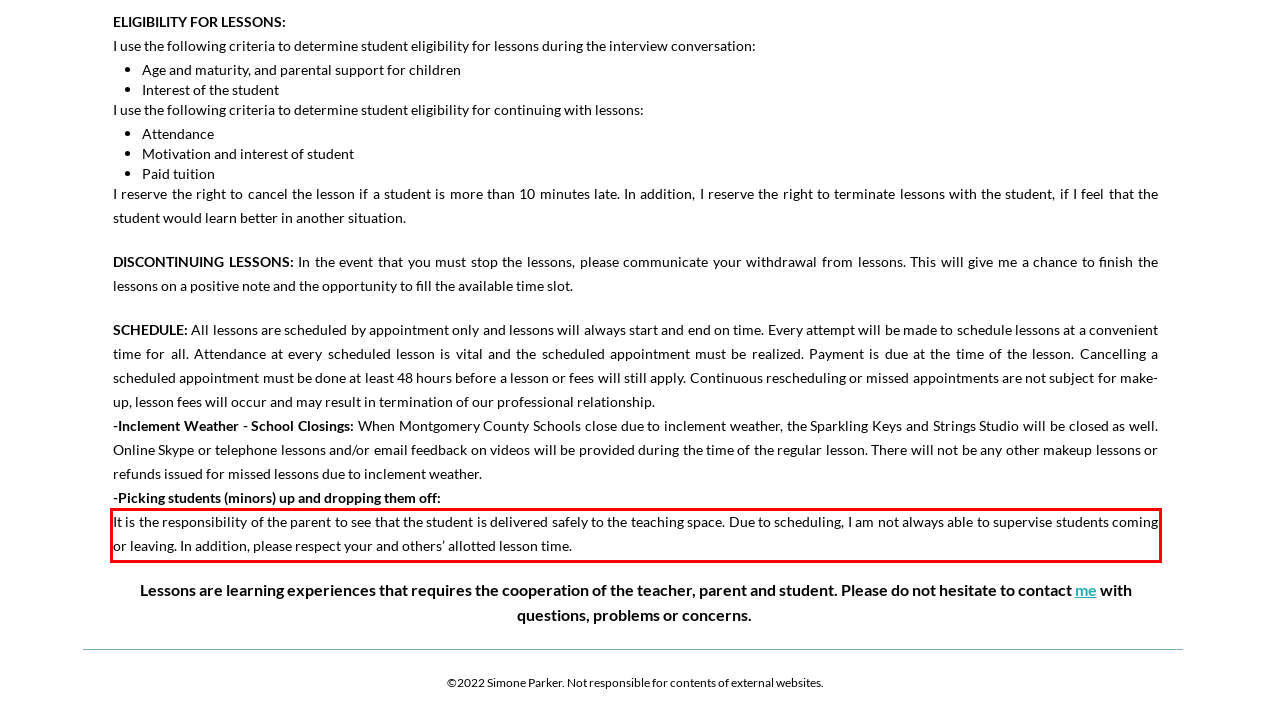Locate the red bounding box in the provided webpage screenshot and use OCR to determine the text content inside it.

It is the responsibility of the parent to see that the student is delivered safely to the teaching space. Due to scheduling, I am not always able to supervise students coming or leaving. In addition, please respect your and others’ allotted lesson time.